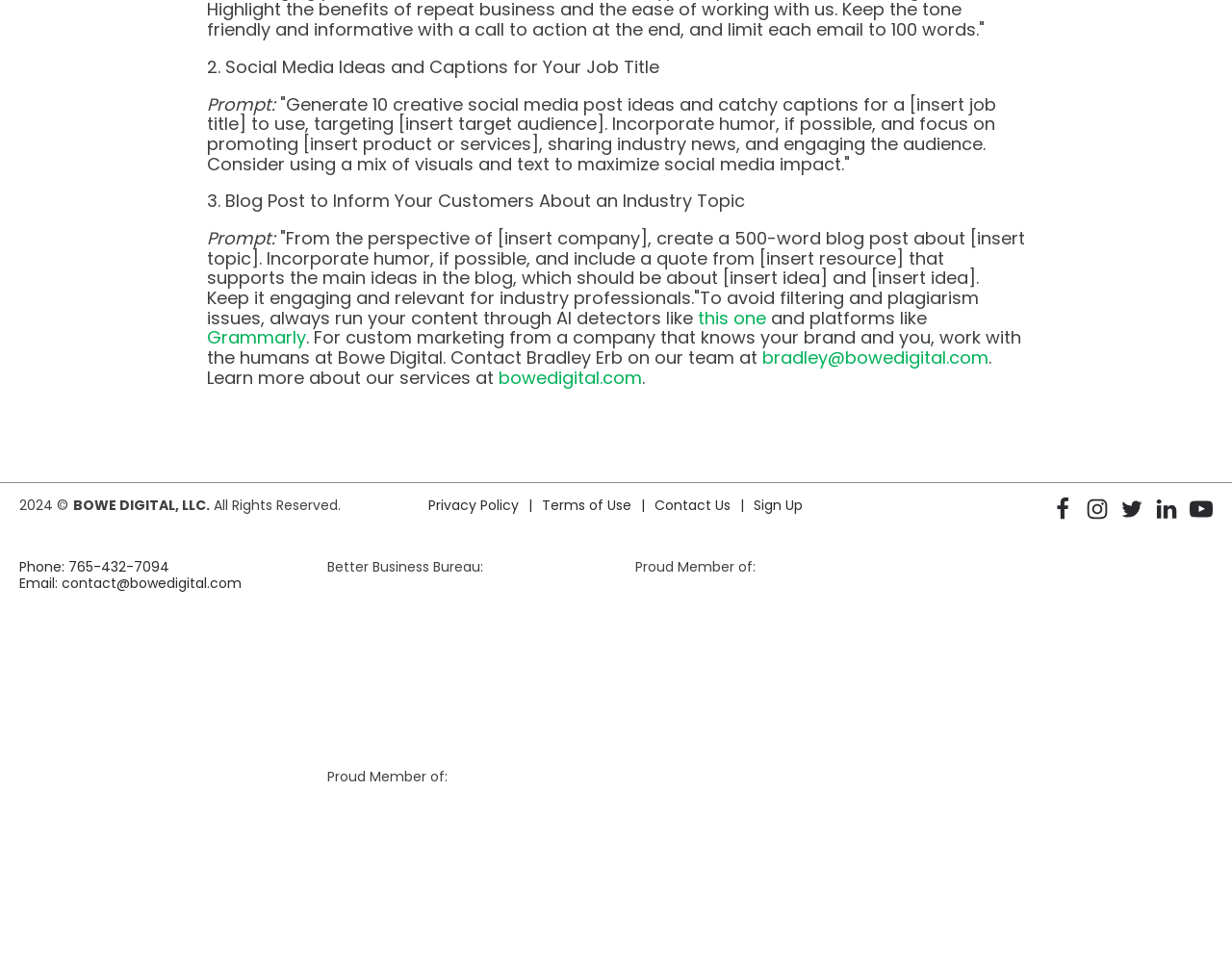From the webpage screenshot, predict the bounding box coordinates (top-left x, top-left y, bottom-right x, bottom-right y) for the UI element described here: Privacy Policy

[0.344, 0.513, 0.436, 0.529]